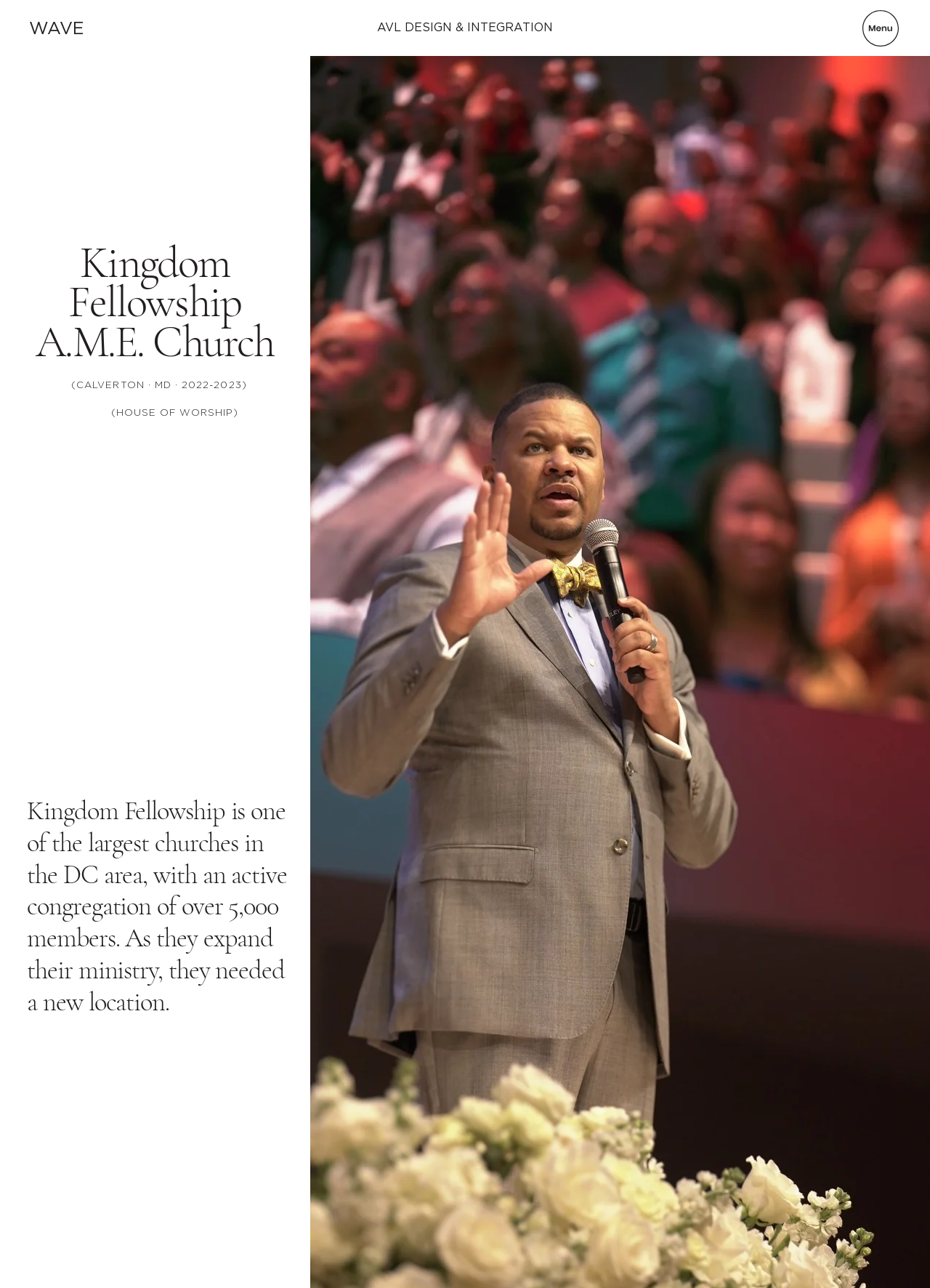Refer to the image and provide an in-depth answer to the question: 
What is the name of the church?

I found the answer by looking at the heading element 'Kingdom Fellowship A.M.E. Church' which is located at [0.017, 0.189, 0.317, 0.281] and contains the text 'Kingdom Fellowship A.M.E. Church'.